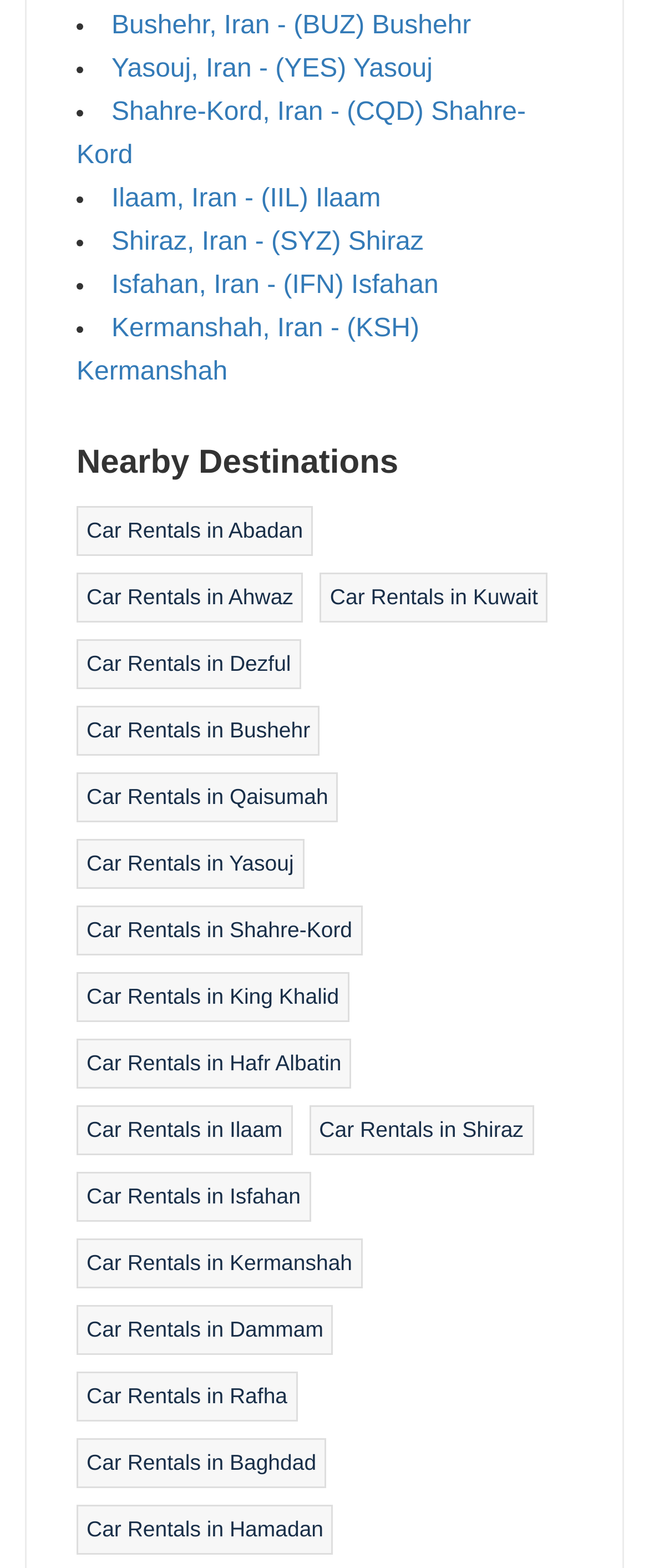Answer the question briefly using a single word or phrase: 
How many car rental links are there in total?

29